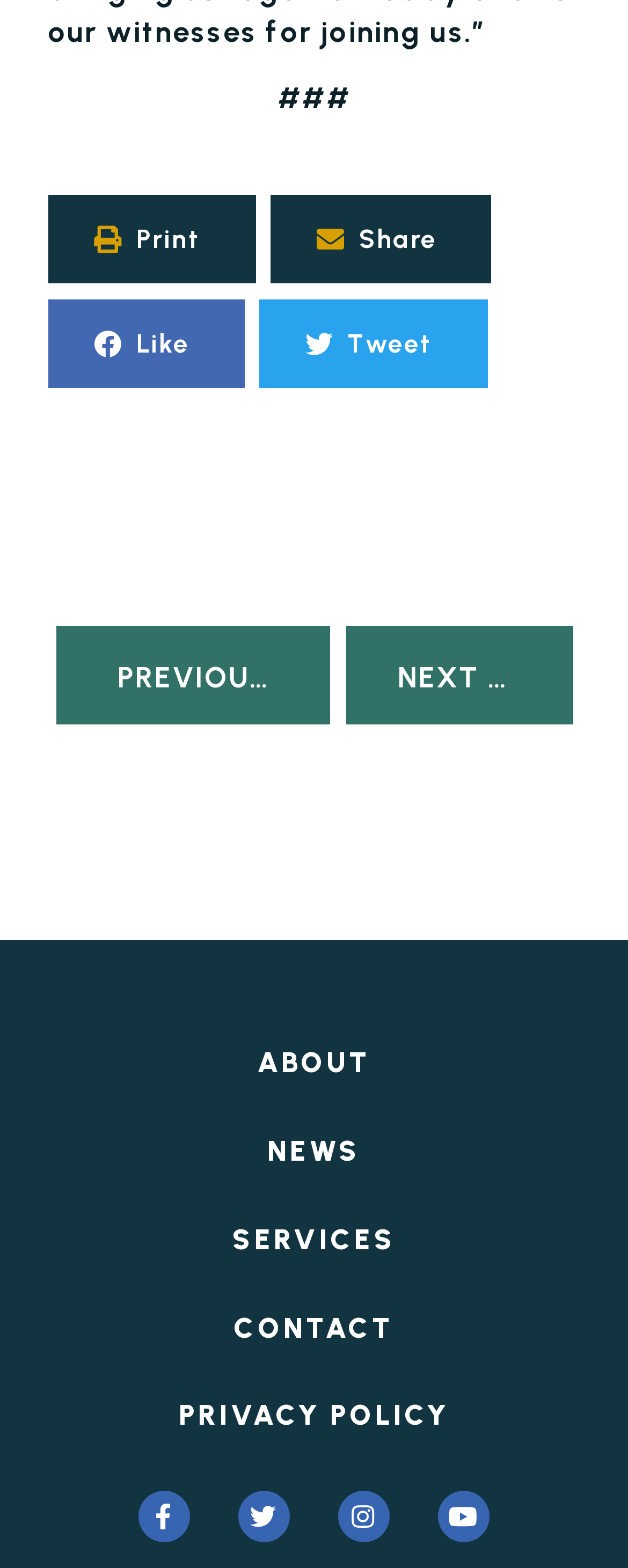Based on the element description "About", predict the bounding box coordinates of the UI element.

[0.285, 0.651, 0.715, 0.707]